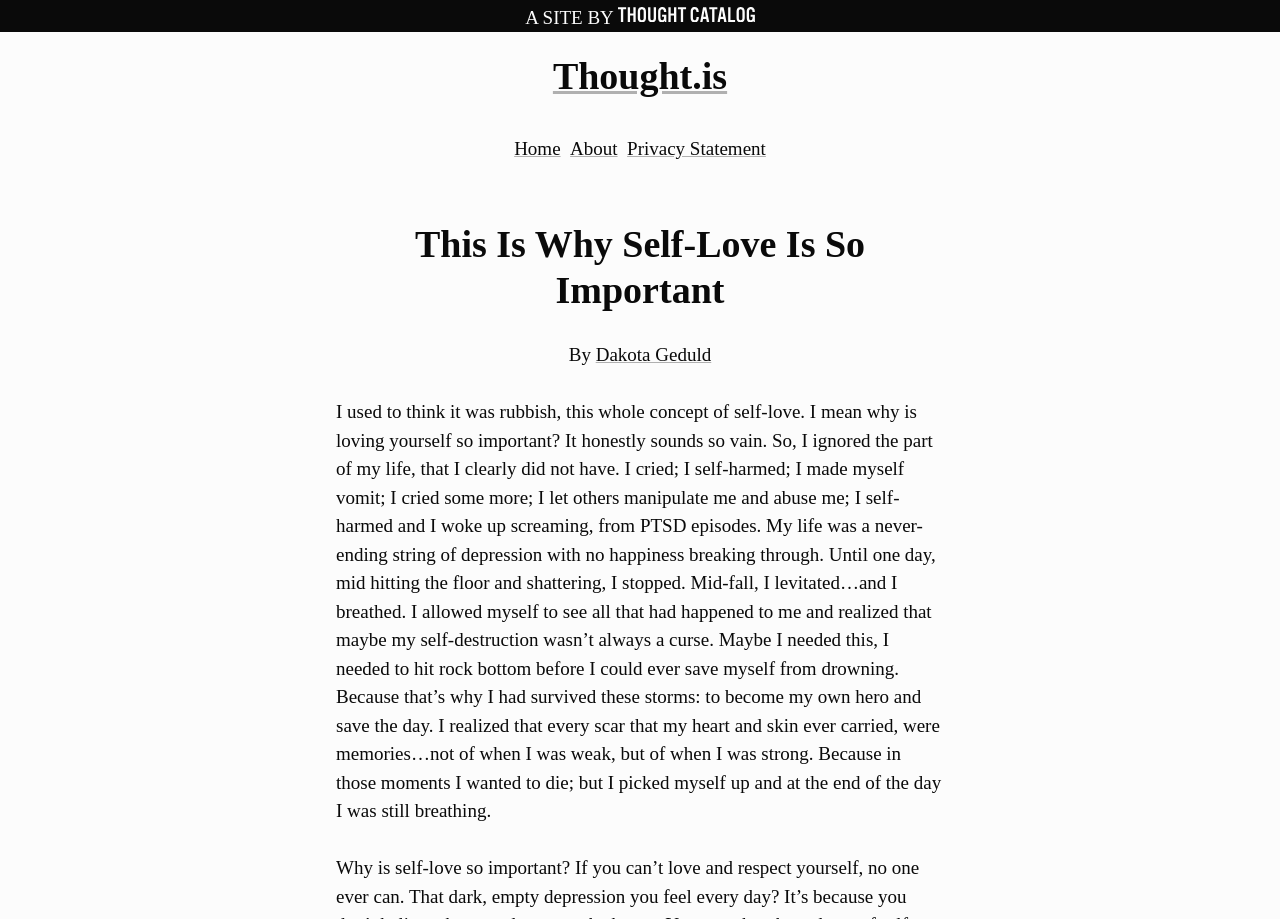Please answer the following question using a single word or phrase: 
What was the author's life like before self-love?

Depressed and self-destructive